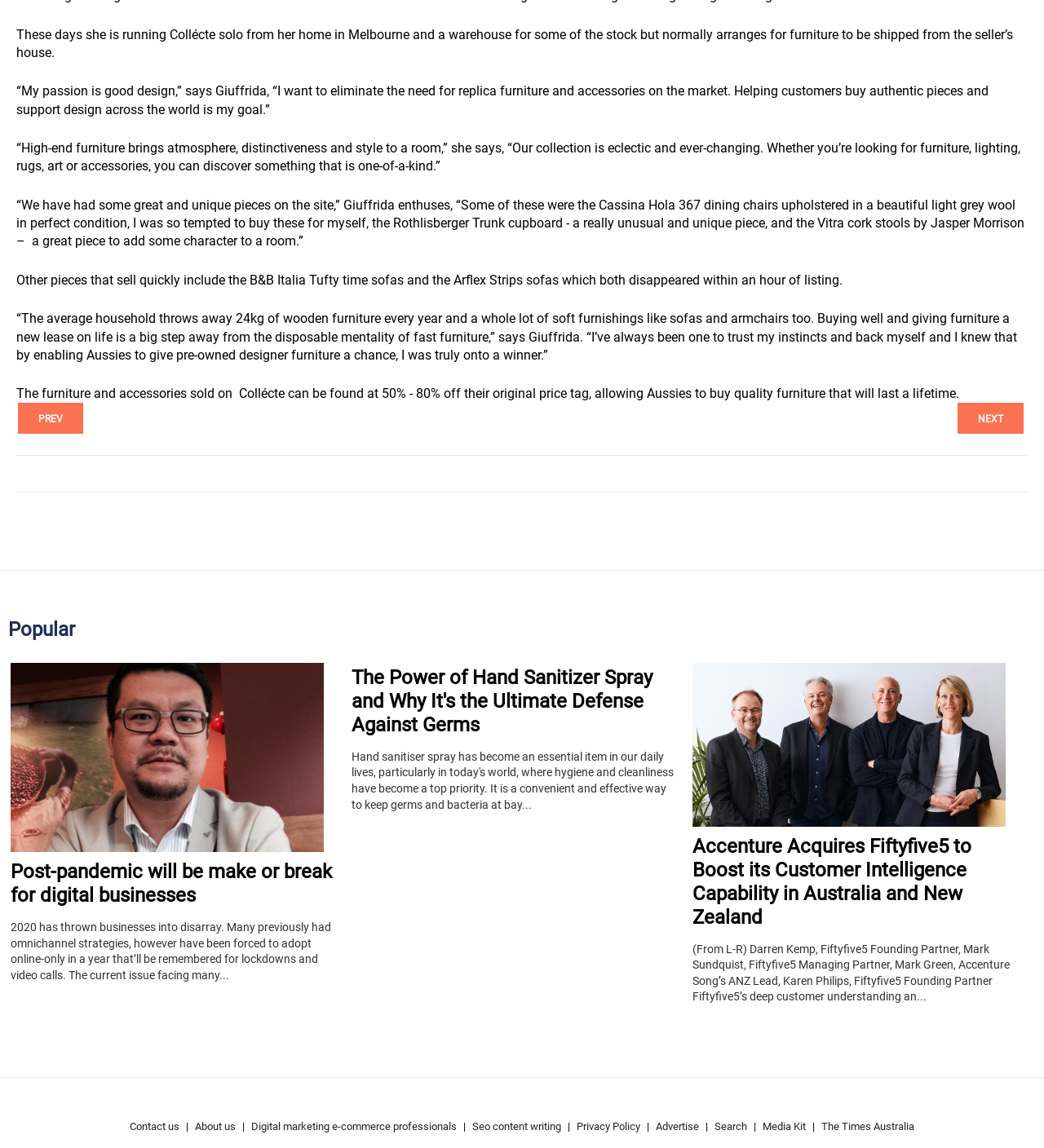Please identify the bounding box coordinates of the element on the webpage that should be clicked to follow this instruction: "Contact us". The bounding box coordinates should be given as four float numbers between 0 and 1, formatted as [left, top, right, bottom].

[0.124, 0.971, 0.172, 0.991]